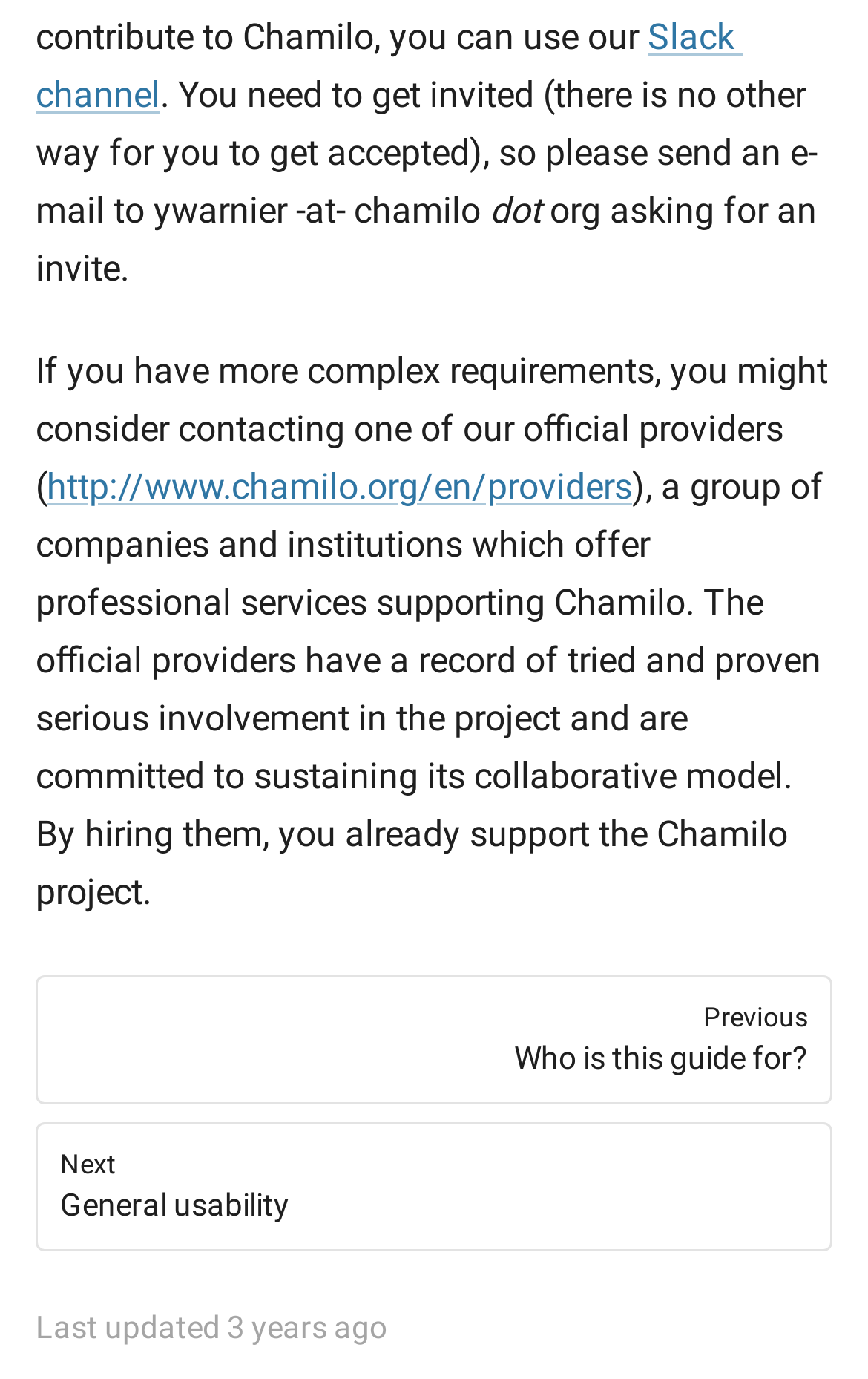Could you please study the image and provide a detailed answer to the question:
When was the webpage last updated?

The webpage displays the last updated time as 8/7/2020, 11:14:59 PM, which is also mentioned as 3 years ago.